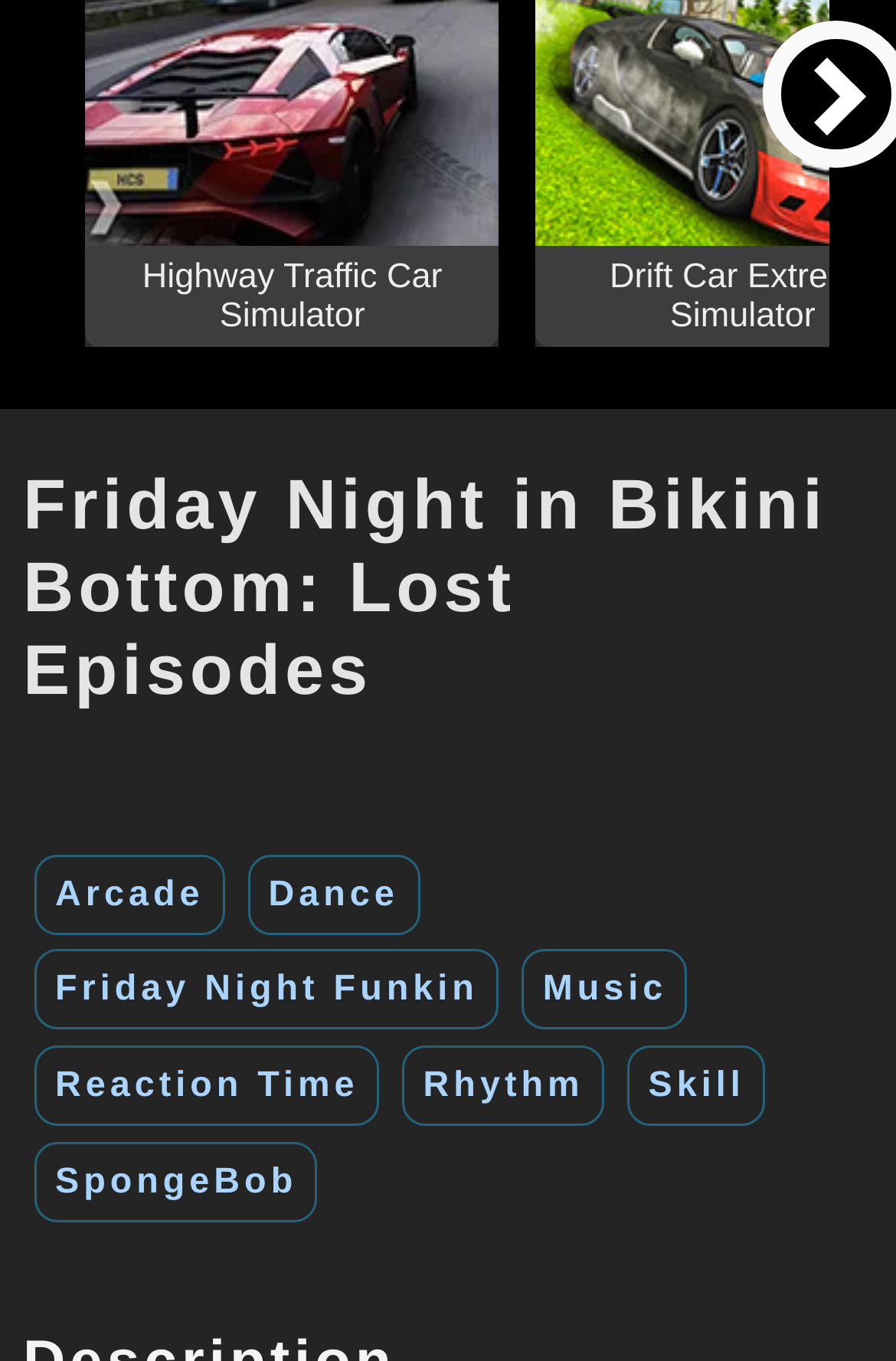What is the name of the car simulator game?
Observe the image and answer the question with a one-word or short phrase response.

Highway Traffic Car Simulator